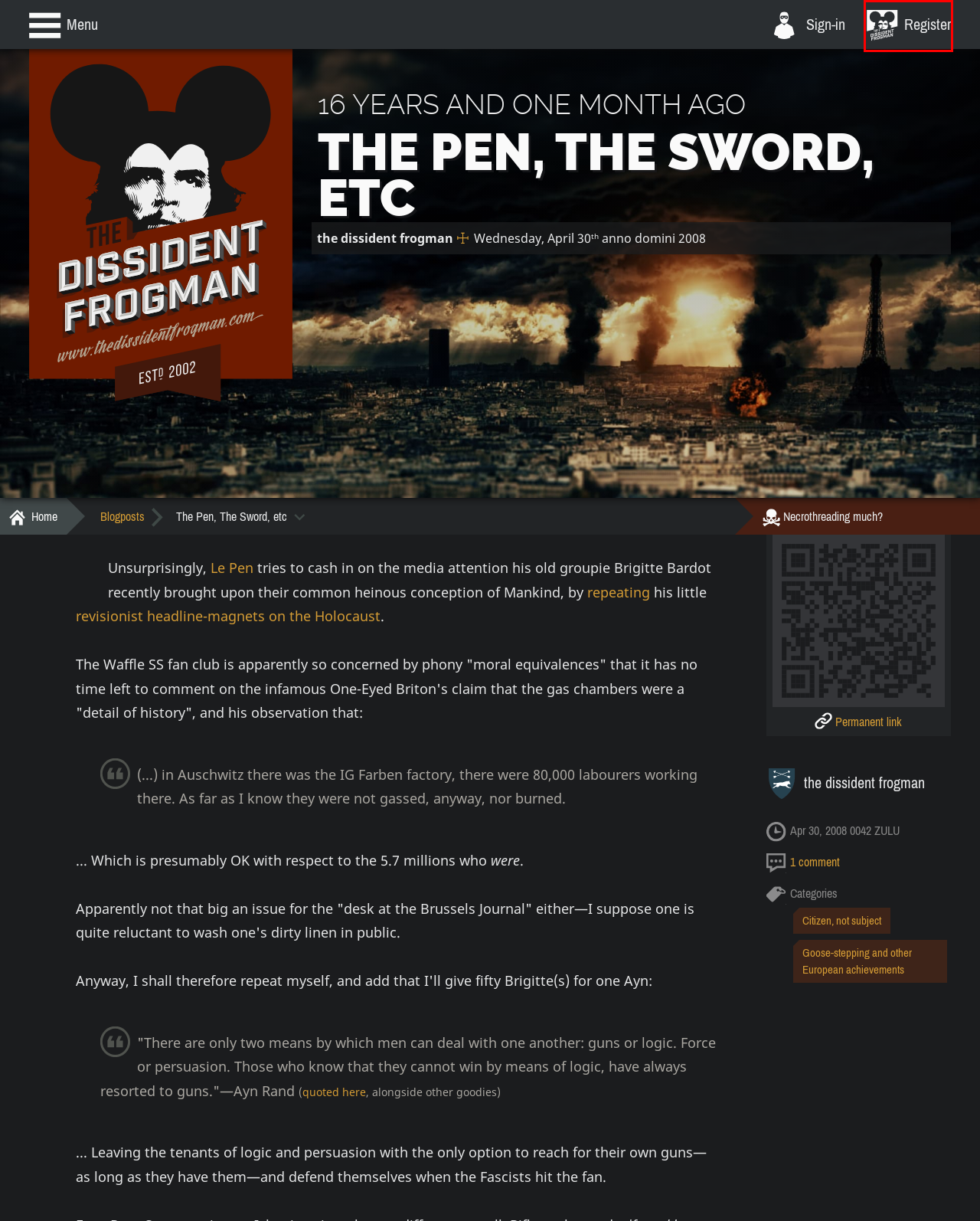Analyze the screenshot of a webpage that features a red rectangle bounding box. Pick the webpage description that best matches the new webpage you would see after clicking on the element within the red bounding box. Here are the candidates:
A. Join | the dissident frogman
B. Goose-stepping and other European achievements | Legacy archive | the dissident frogman
C. Home | the dissident frogman
D. Blogposts index   | the dissident frogman
E. Check-in | the dissident frogman
F. Citizen, not subject | Legacy archive | the dissident frogman
G. the dissident frogman: Blog
H. Mother's Pride   | the dissident frogman

A